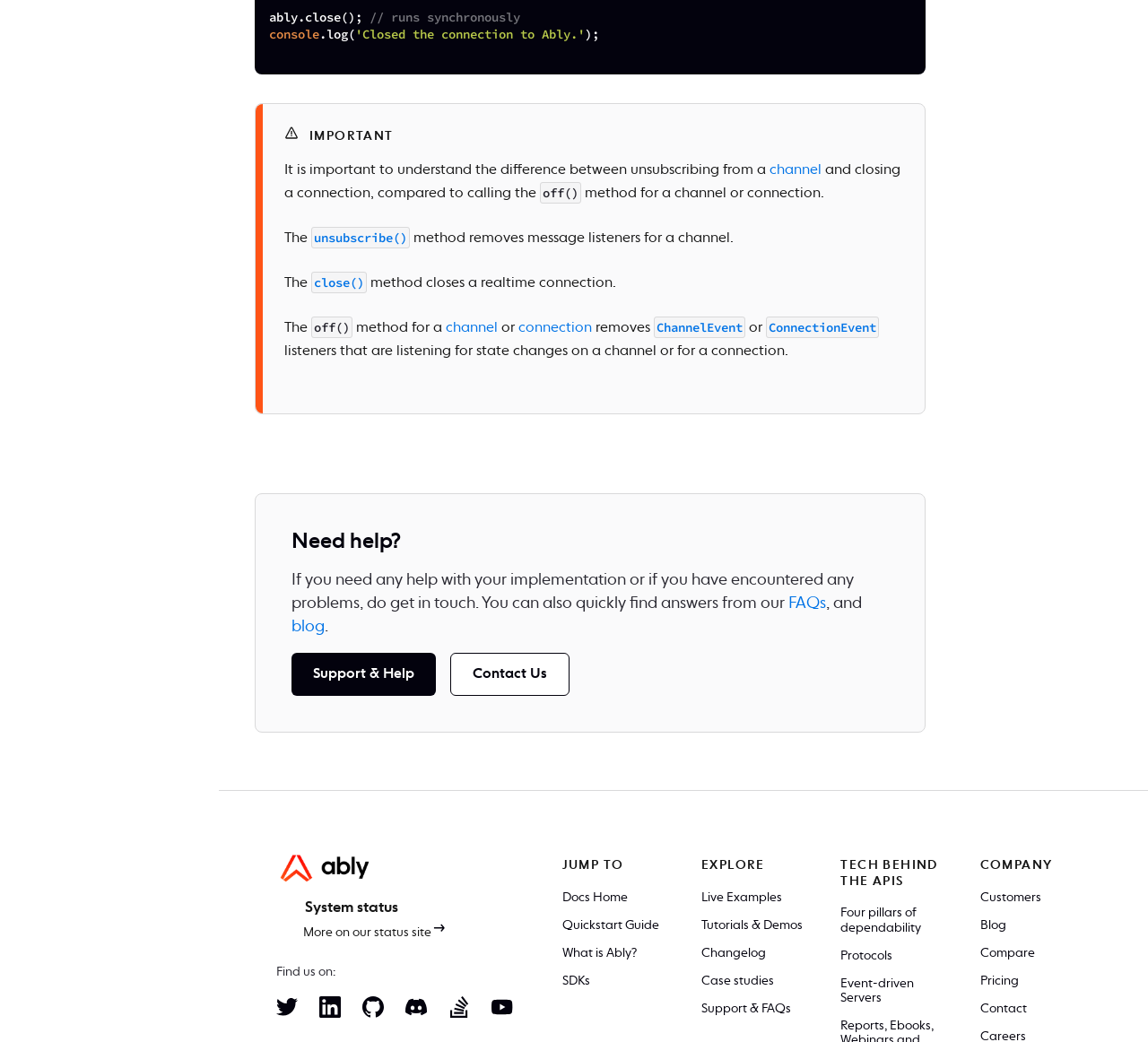Find the bounding box coordinates for the area you need to click to carry out the instruction: "Read the FAQs". The coordinates should be four float numbers between 0 and 1, indicated as [left, top, right, bottom].

[0.687, 0.572, 0.72, 0.587]